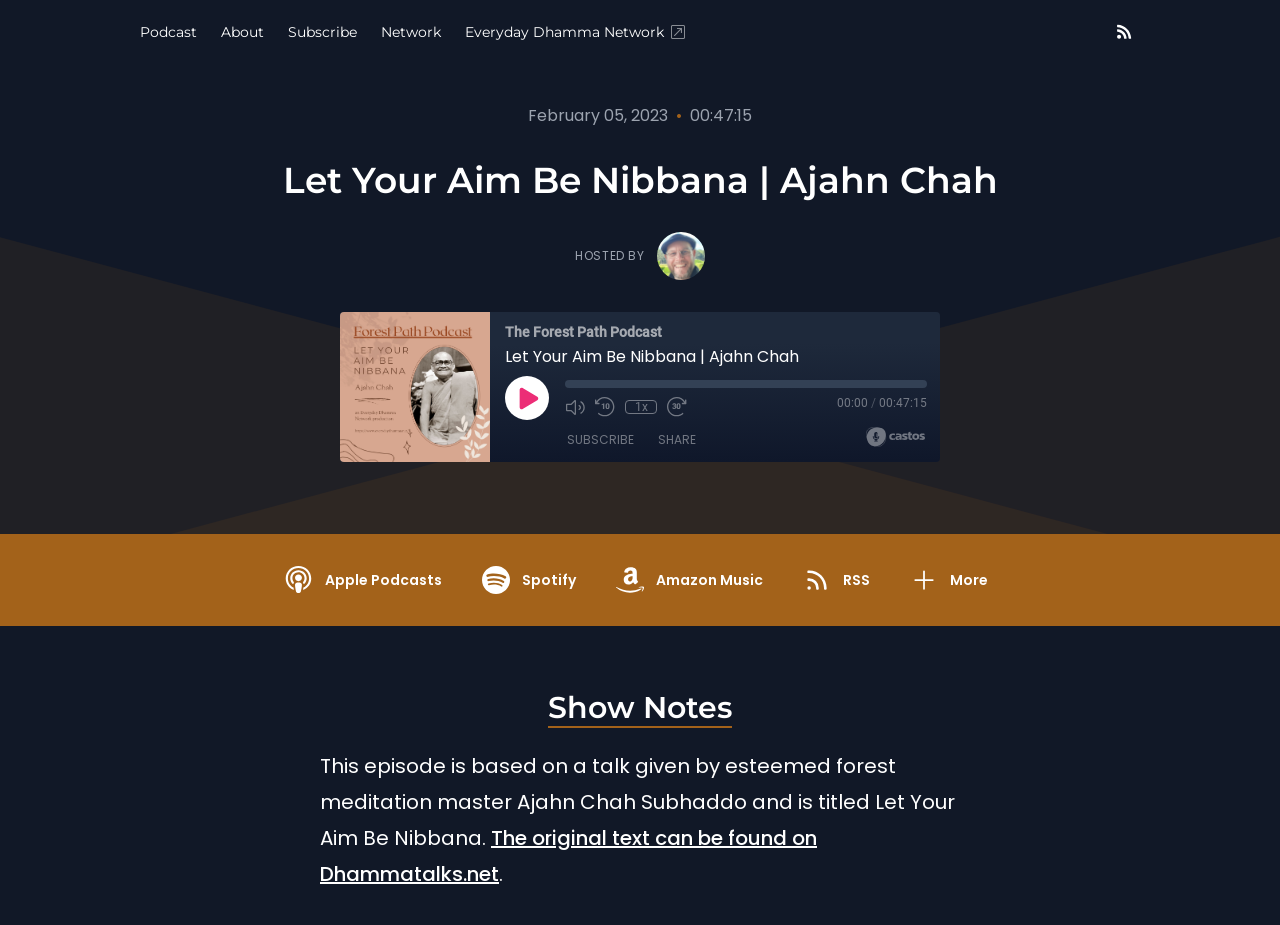Please find the bounding box coordinates of the element that must be clicked to perform the given instruction: "Read the show notes". The coordinates should be four float numbers from 0 to 1, i.e., [left, top, right, bottom].

[0.428, 0.746, 0.572, 0.787]